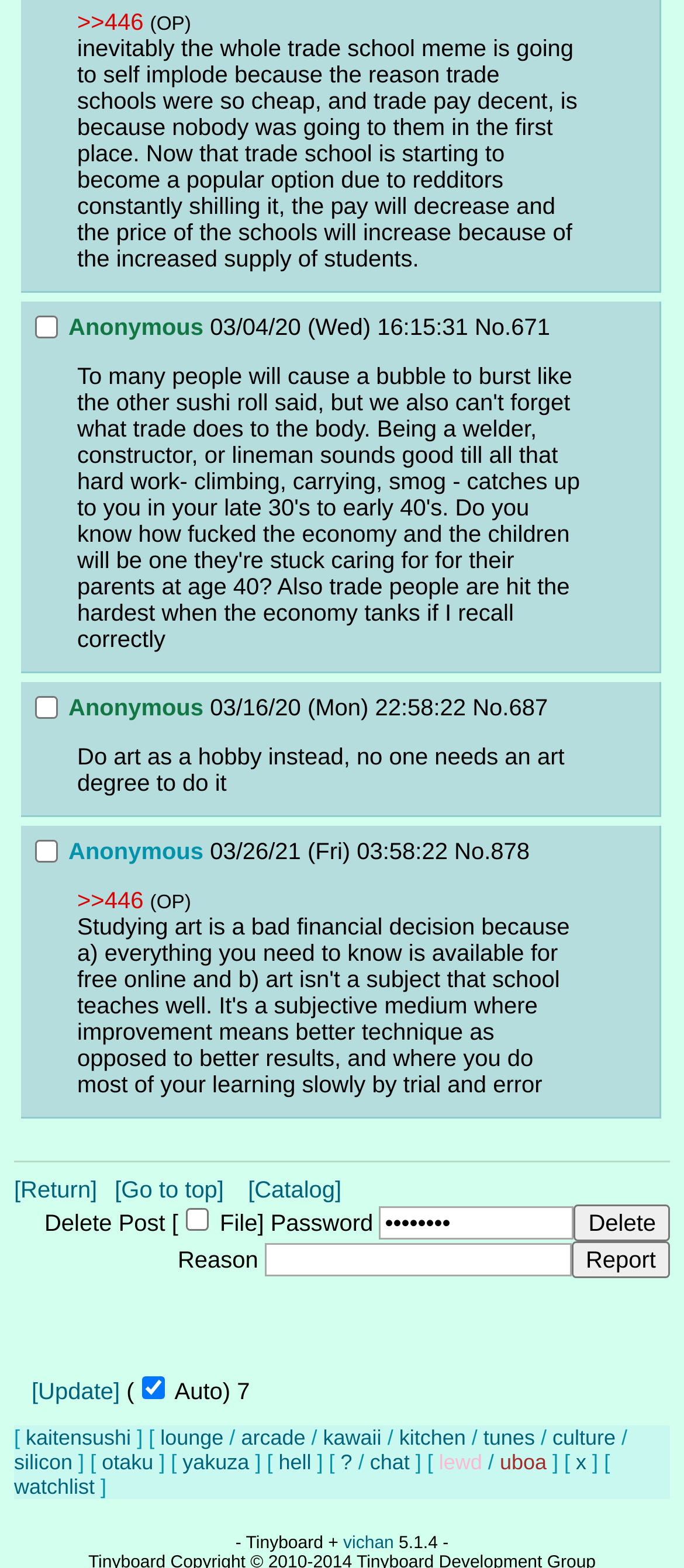Locate the bounding box coordinates of the segment that needs to be clicked to meet this instruction: "Enter password in the input field".

[0.555, 0.769, 0.84, 0.791]